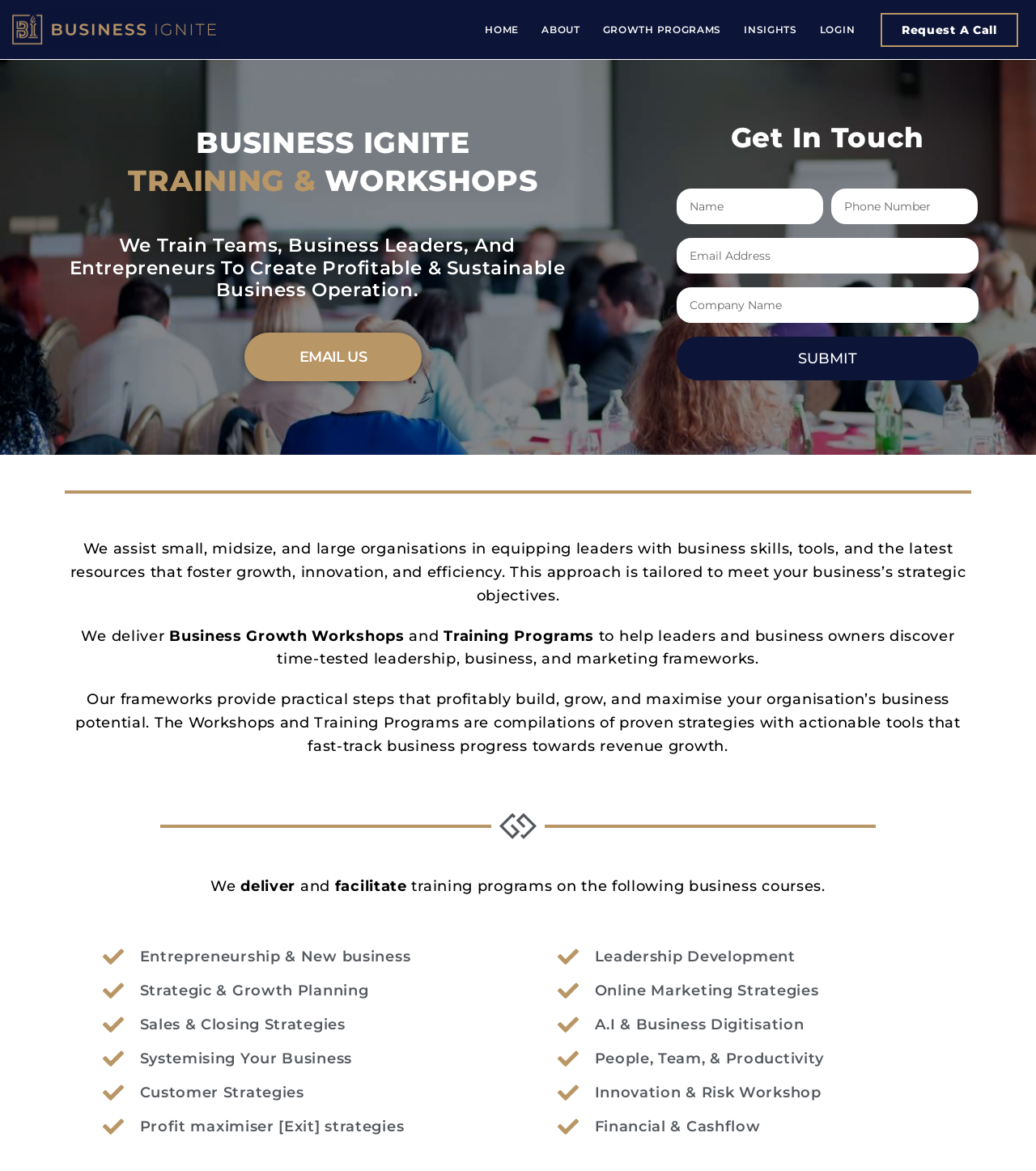Find and indicate the bounding box coordinates of the region you should select to follow the given instruction: "Enter your name in the input field".

[0.653, 0.161, 0.795, 0.192]